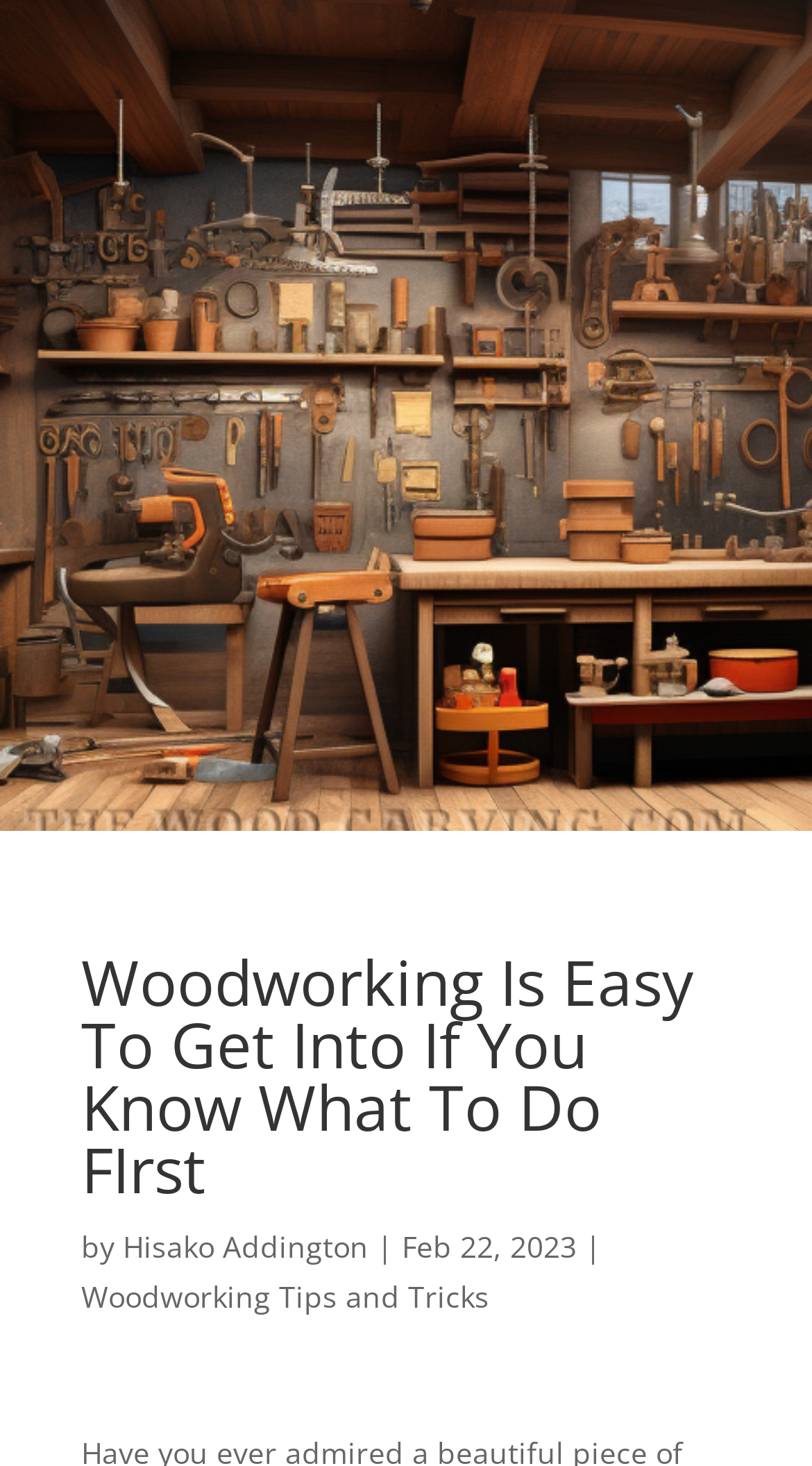Extract the main title from the webpage.

Woodworking Is Easy To Get Into If You Know What To Do FIrst